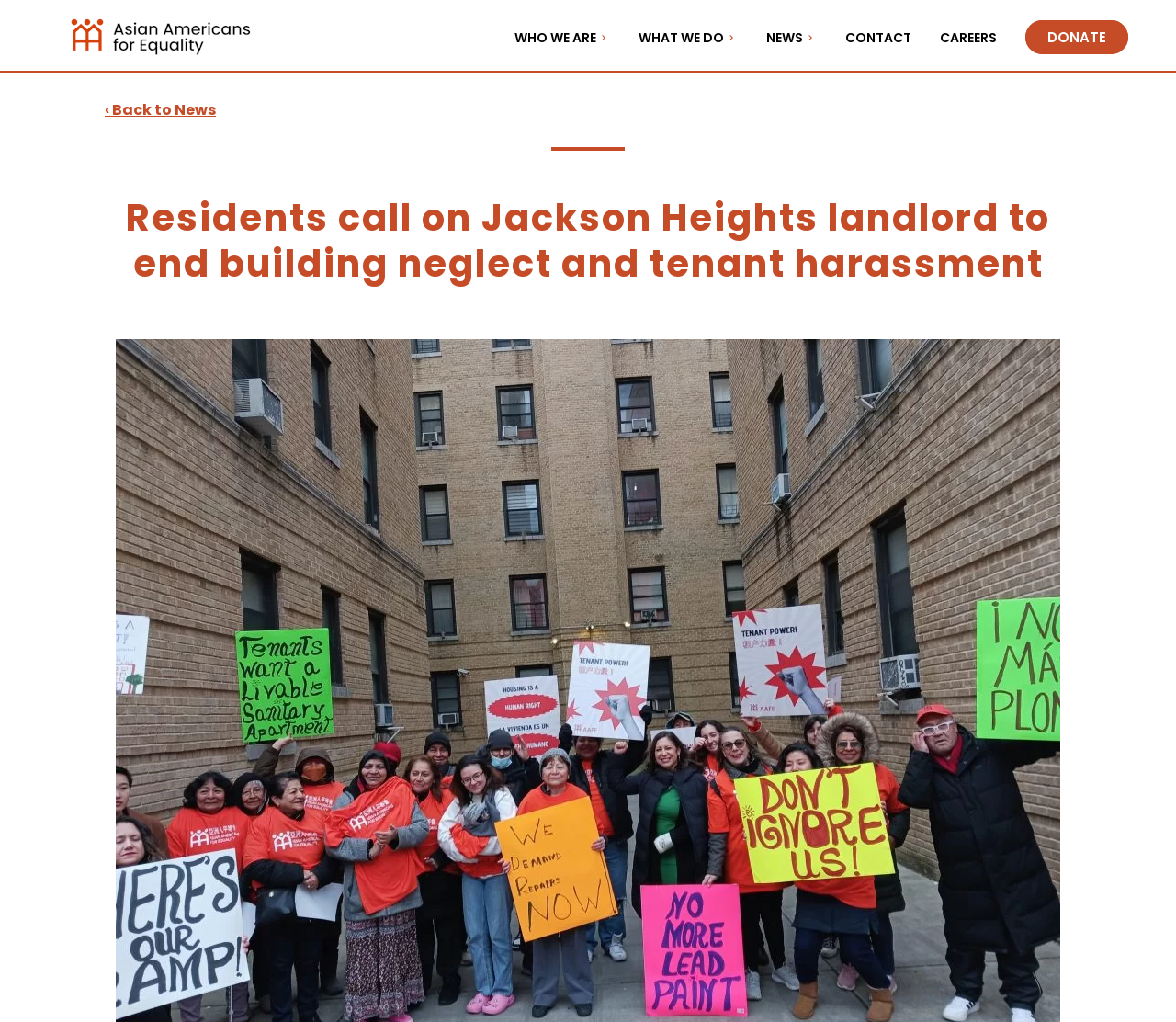Determine the bounding box for the described UI element: "Main Logo".

[0.055, 0.021, 0.261, 0.046]